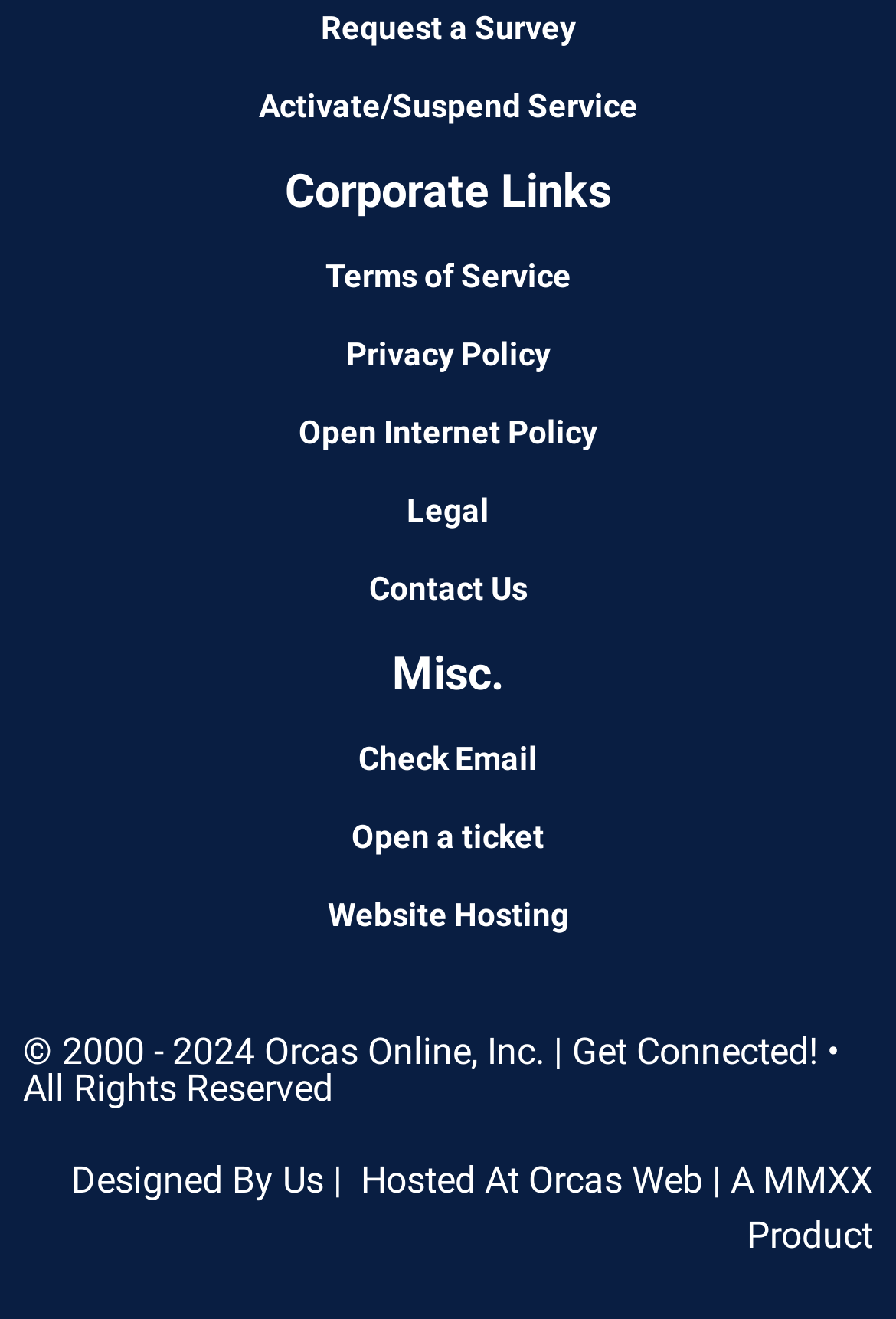Give a concise answer of one word or phrase to the question: 
How many links are there under 'Corporate Links'?

1